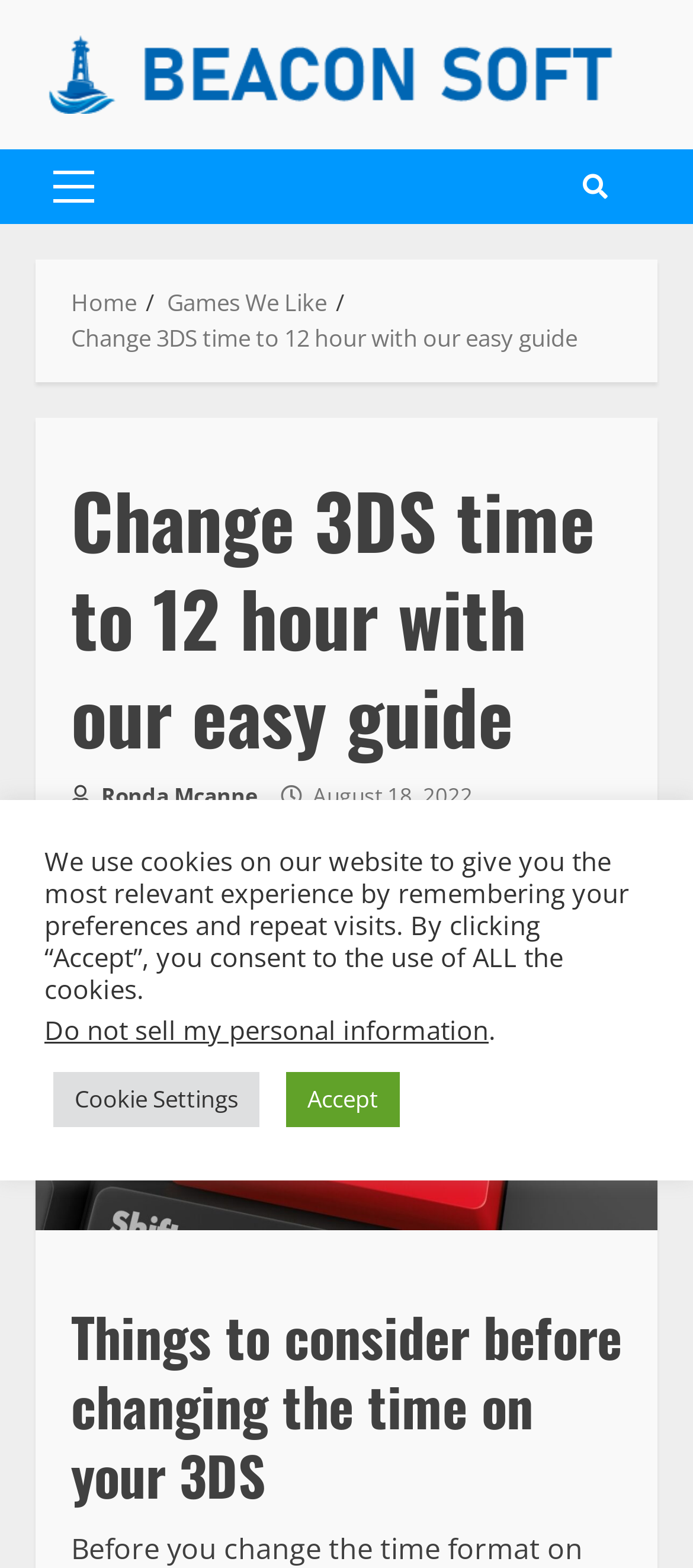What is the headline of the webpage?

Change 3DS time to 12 hour with our easy guide